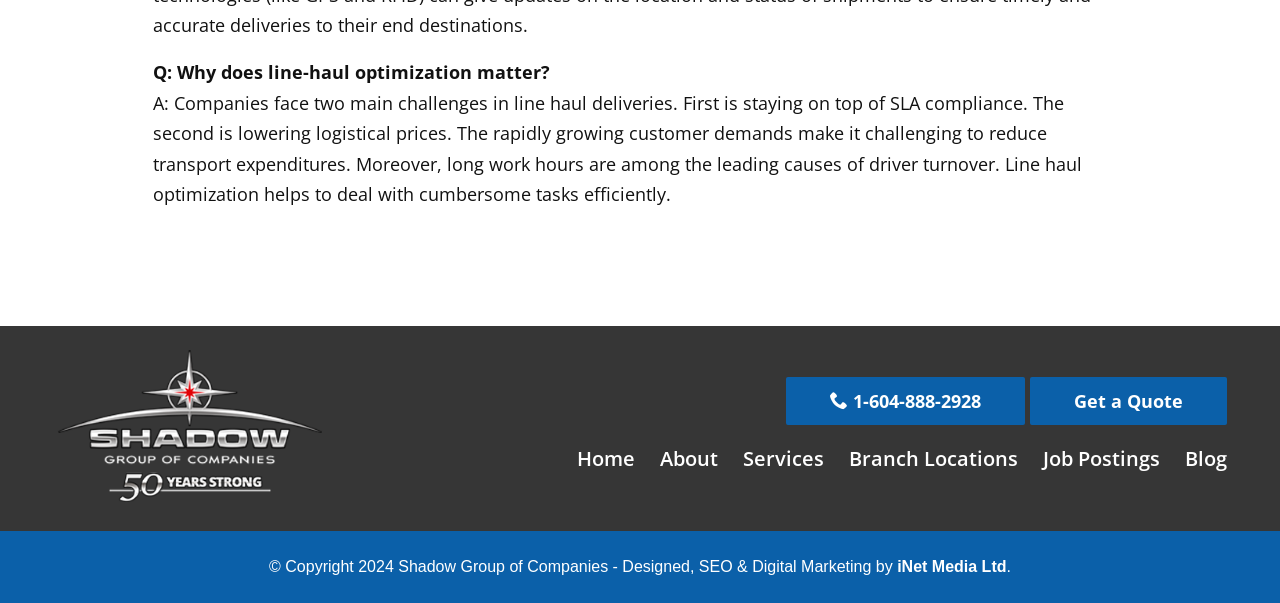Based on the element description: "Get a Quote", identify the bounding box coordinates for this UI element. The coordinates must be four float numbers between 0 and 1, listed as [left, top, right, bottom].

[0.805, 0.626, 0.959, 0.705]